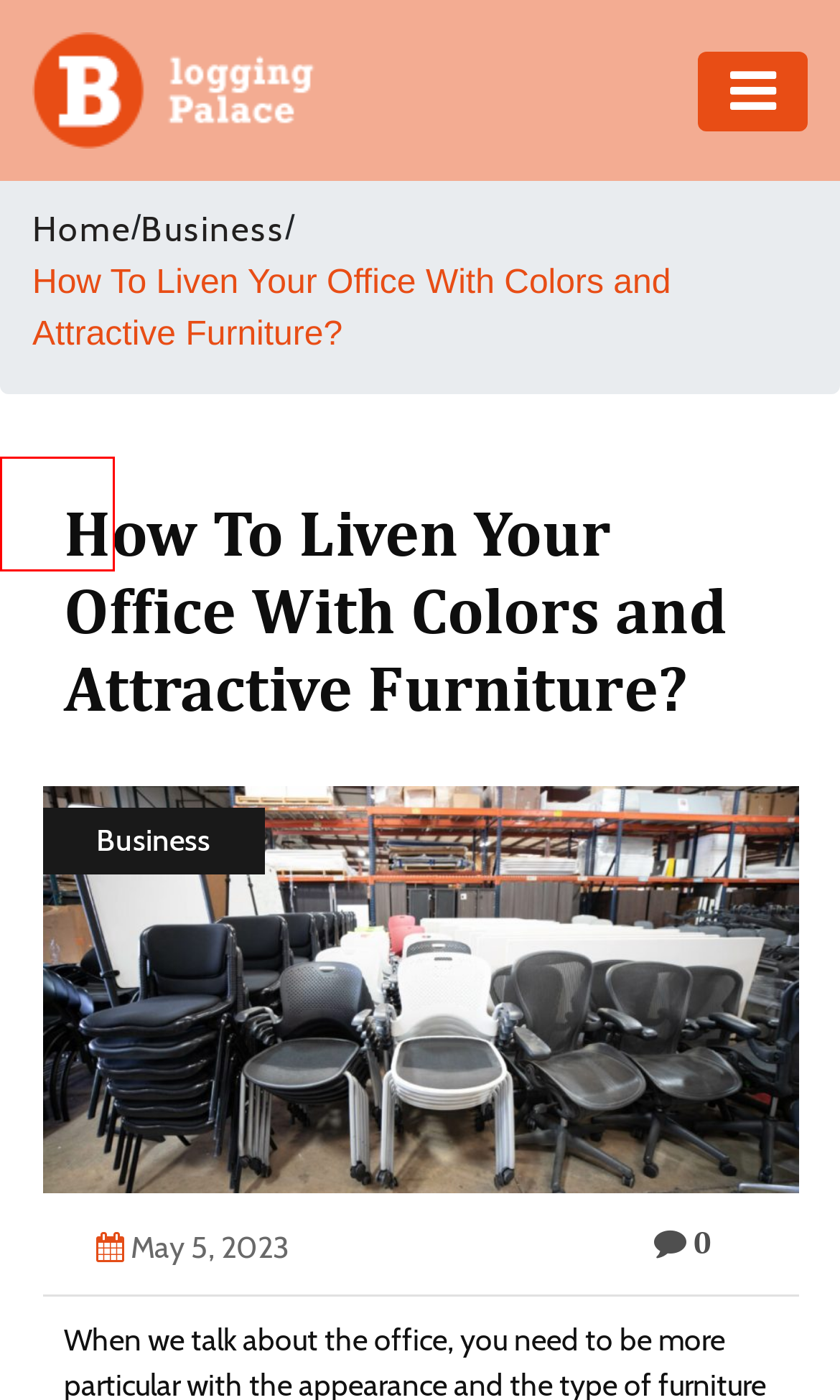You have a screenshot of a webpage with an element surrounded by a red bounding box. Choose the webpage description that best describes the new page after clicking the element inside the red bounding box. Here are the candidates:
A. Health Care Blog | Health Insurance and Policy blog - Blogging Palace
B. Higher Education Blog | Education Blog Topics - Blogging Palace
C. Blogging Palace | Latest Articles To Read | Latest Blogs Online
D. Commercial Real Estate Blogs | Real Estate Agent Blogs - Blogging Palace
E. Popular Information Technology News Blogs | Blogging Palace
F. Life Insurance Blog | Term Life Insurance Blog - Blogging Palace
G. Top Online Shopping Blog | Best Shopping Blogs - Blogging Palace
H. Contact Us

A